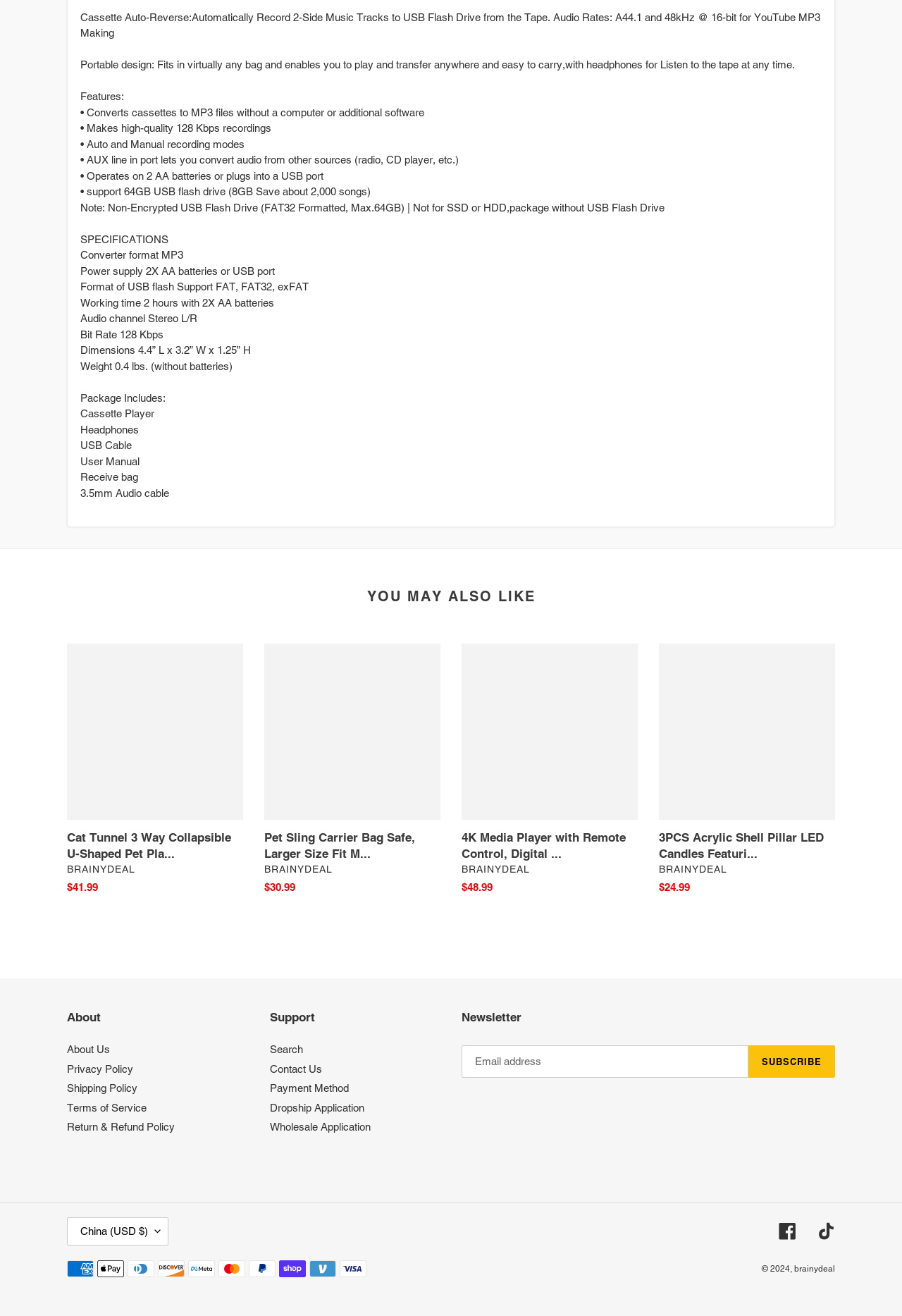What is the regular price of the Pet Sling Carrier Bag?
Analyze the screenshot and provide a detailed answer to the question.

The regular price of the Pet Sling Carrier Bag is obtained from the StaticText element with the text '$30.99', which is a description list detail under the link element describing the product.